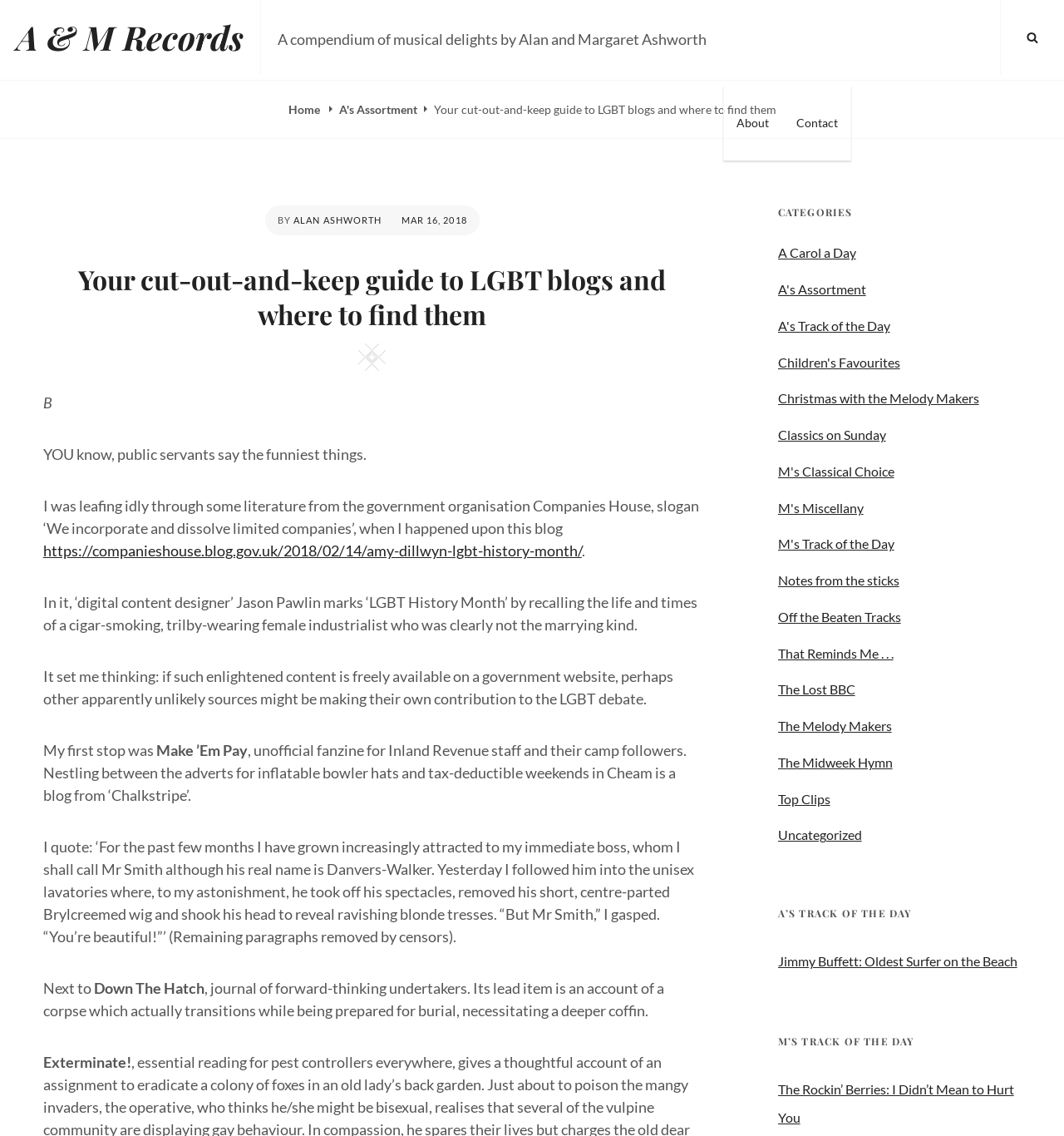How many tracks of the day are listed on the webpage?
Based on the image, please offer an in-depth response to the question.

The answer can be found by looking at the sections 'A’S TRACK OF THE DAY' and 'M’S TRACK OF THE DAY', where one track is listed under each section. Therefore, there are a total of 2 tracks of the day listed on the webpage.